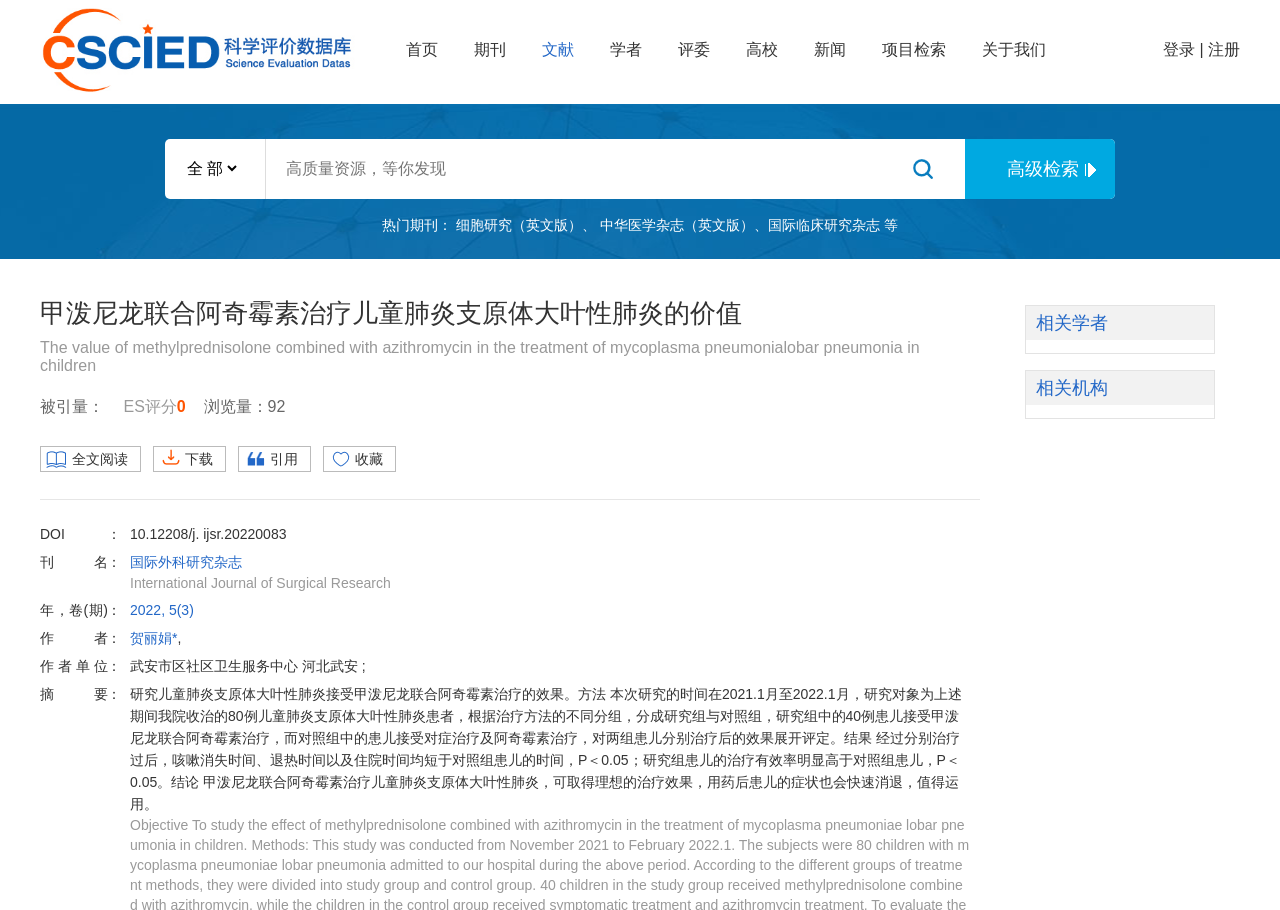Find and specify the bounding box coordinates that correspond to the clickable region for the instruction: "Read the full text of the article".

[0.031, 0.49, 0.11, 0.519]